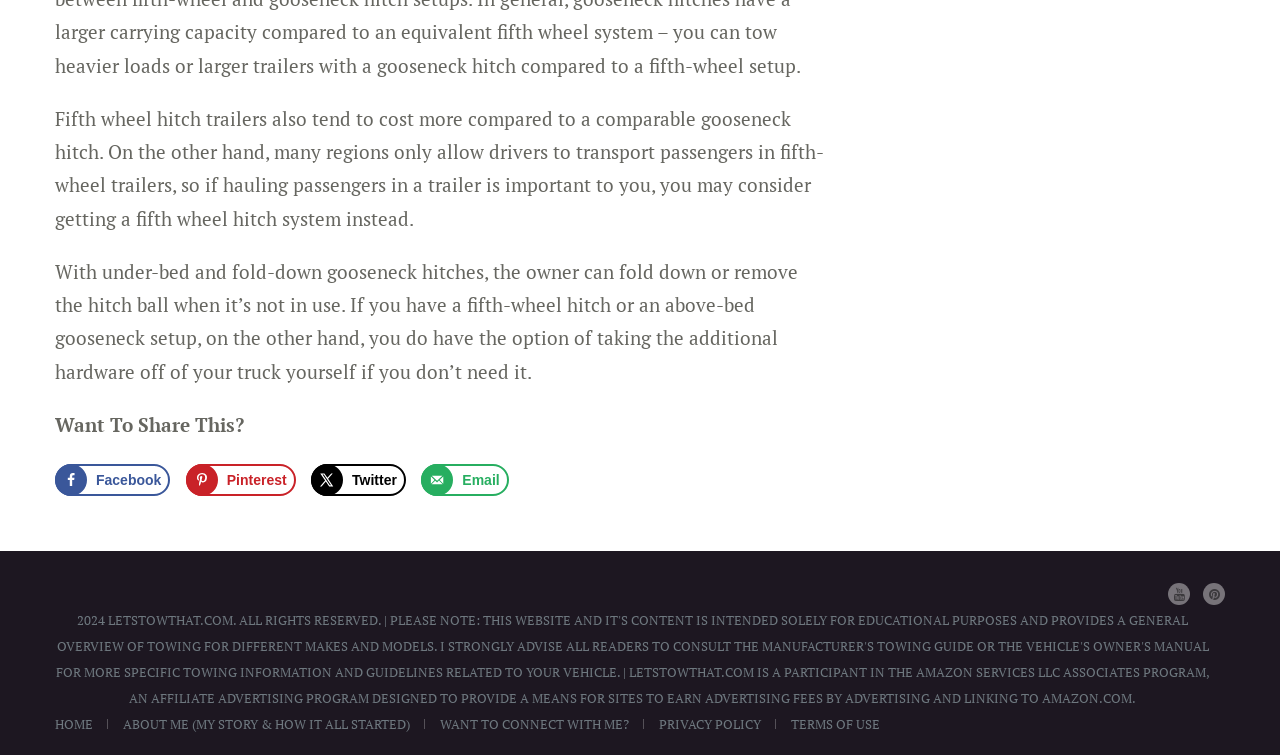Determine the bounding box coordinates of the element's region needed to click to follow the instruction: "Share on Twitter". Provide these coordinates as four float numbers between 0 and 1, formatted as [left, top, right, bottom].

[0.243, 0.614, 0.317, 0.657]